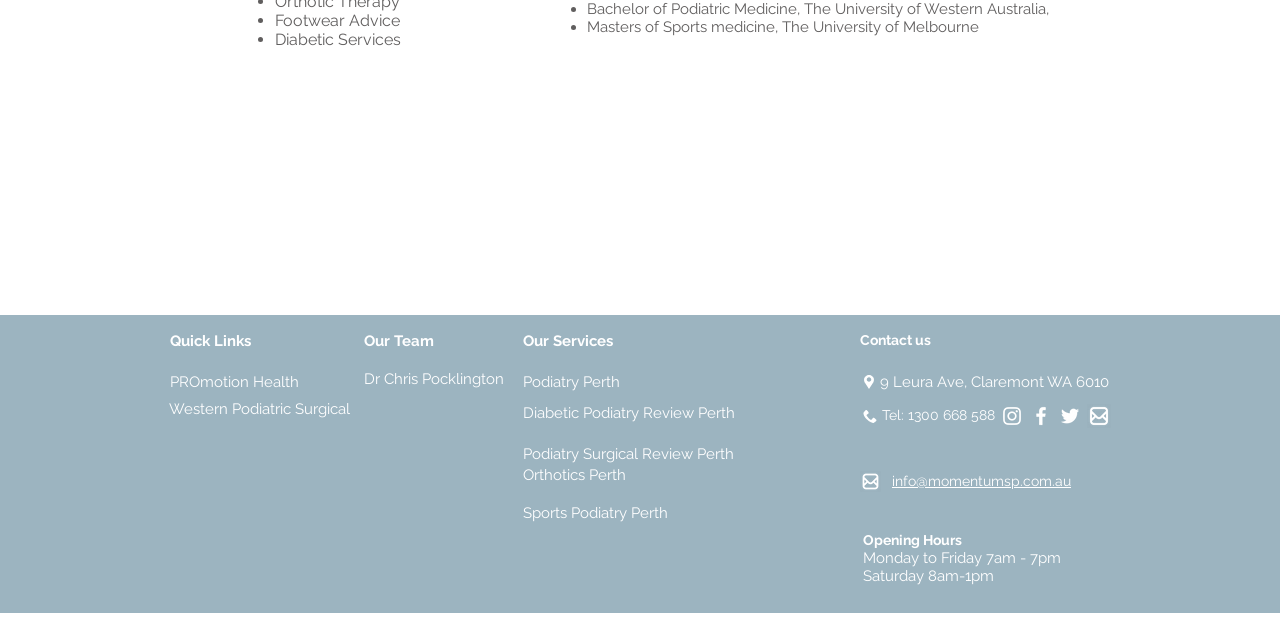Please find the bounding box for the UI element described by: "Sports Podiatry Perth".

[0.409, 0.788, 0.522, 0.816]